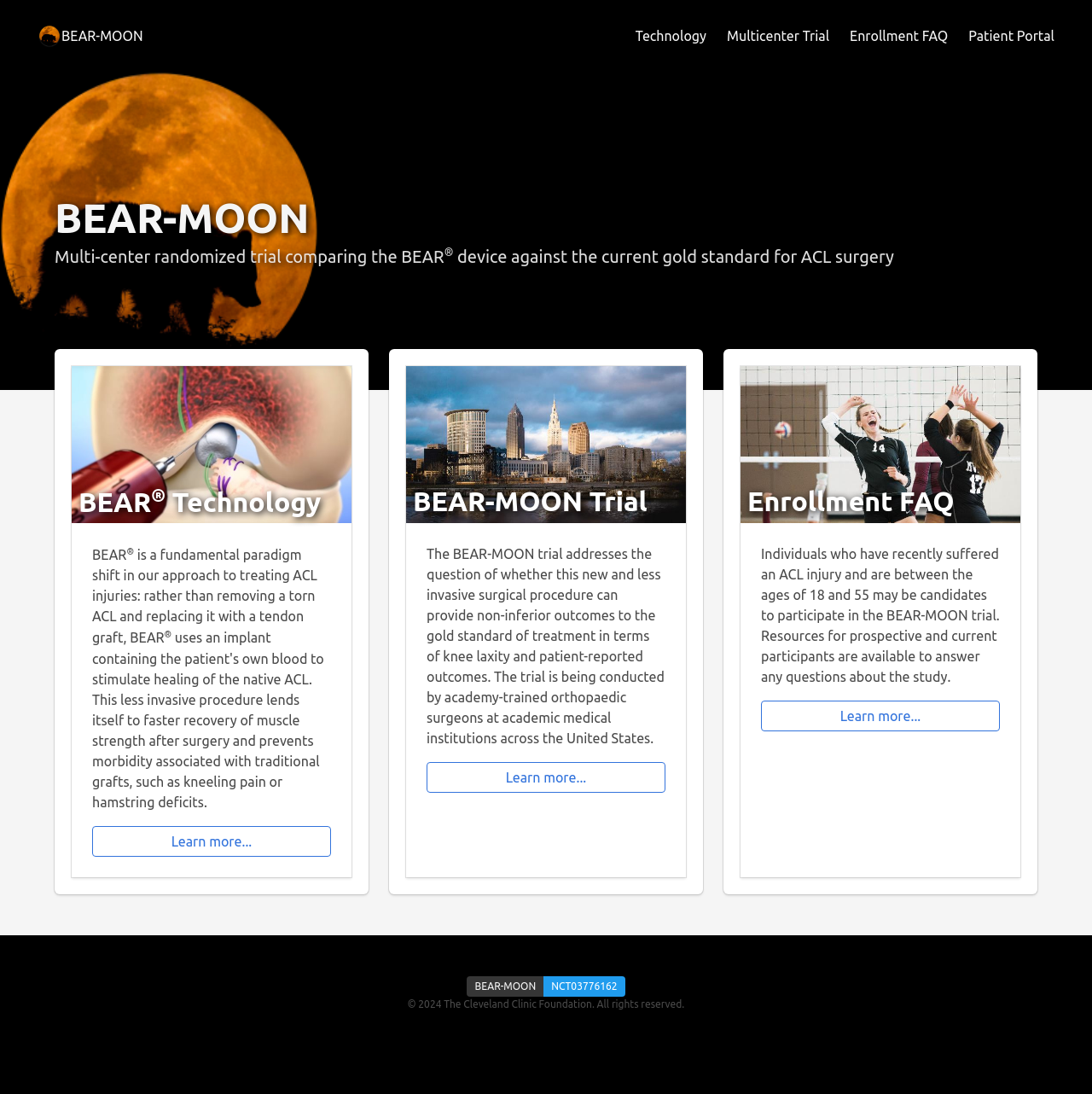Who is conducting the trial?
Look at the image and answer with only one word or phrase.

Academy-trained orthopaedic surgeons